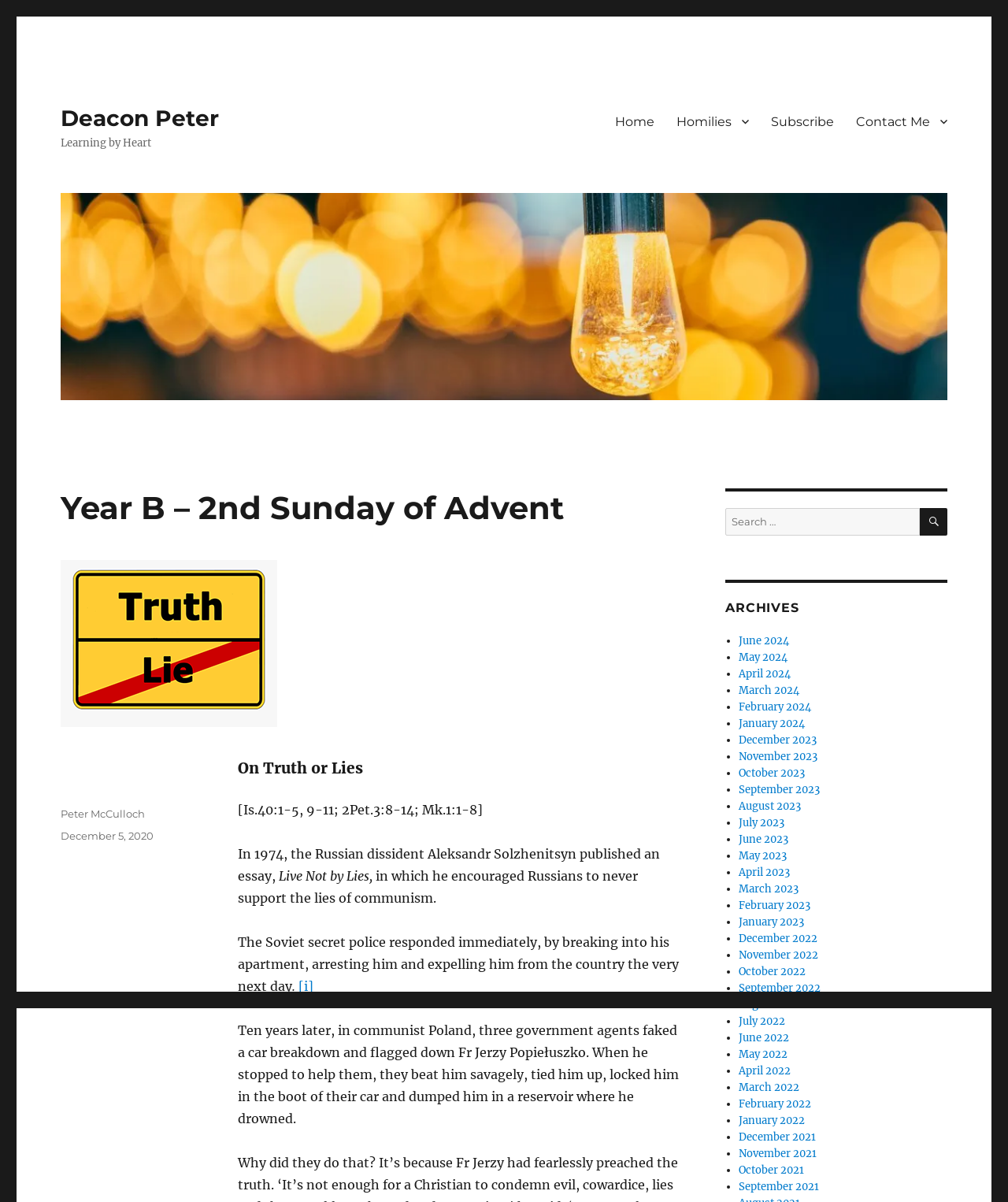Please find and report the bounding box coordinates of the element to click in order to perform the following action: "Subscribe to the newsletter". The coordinates should be expressed as four float numbers between 0 and 1, in the format [left, top, right, bottom].

[0.754, 0.087, 0.838, 0.115]